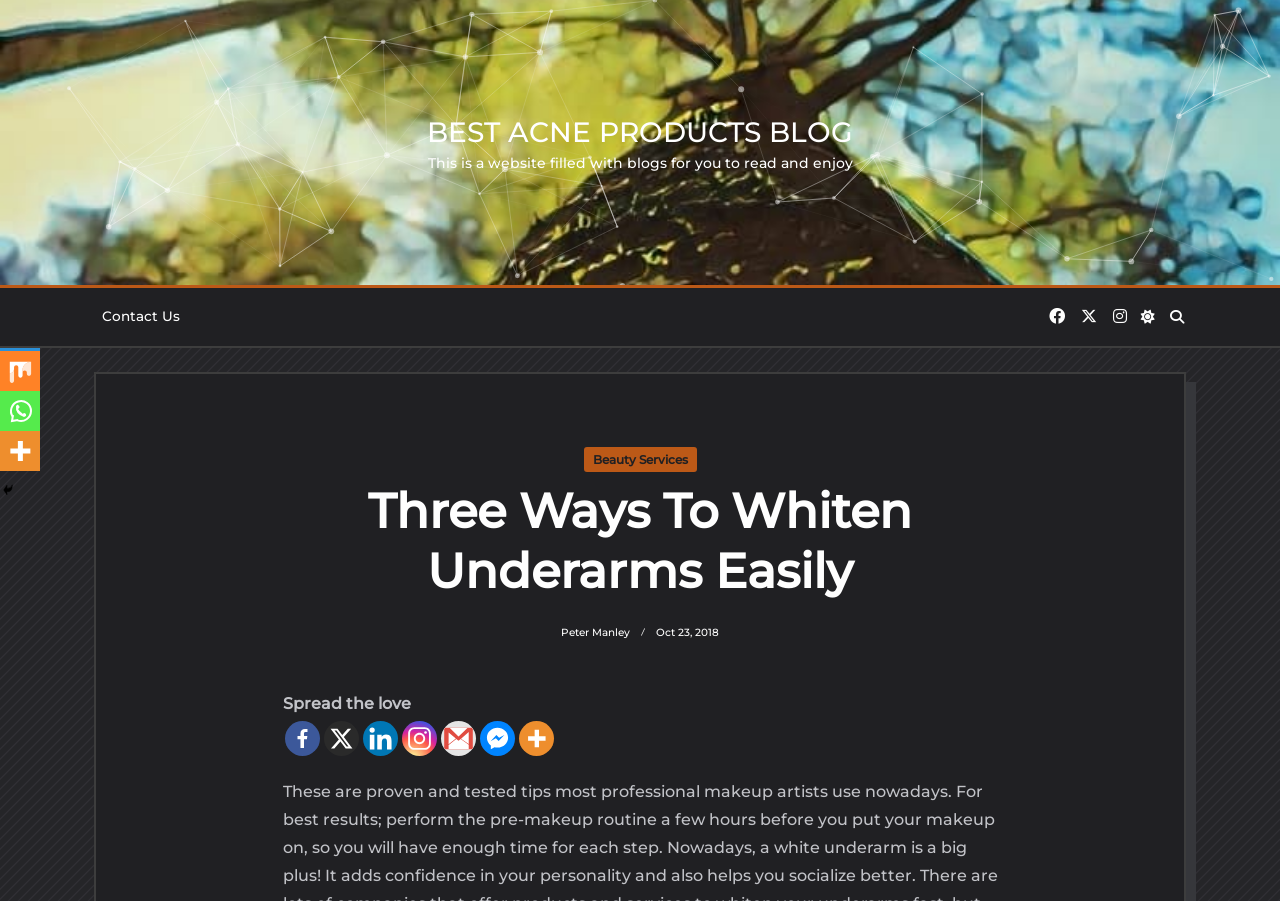Please locate the bounding box coordinates of the element that should be clicked to complete the given instruction: "Click the 'Ask a Question' link".

None